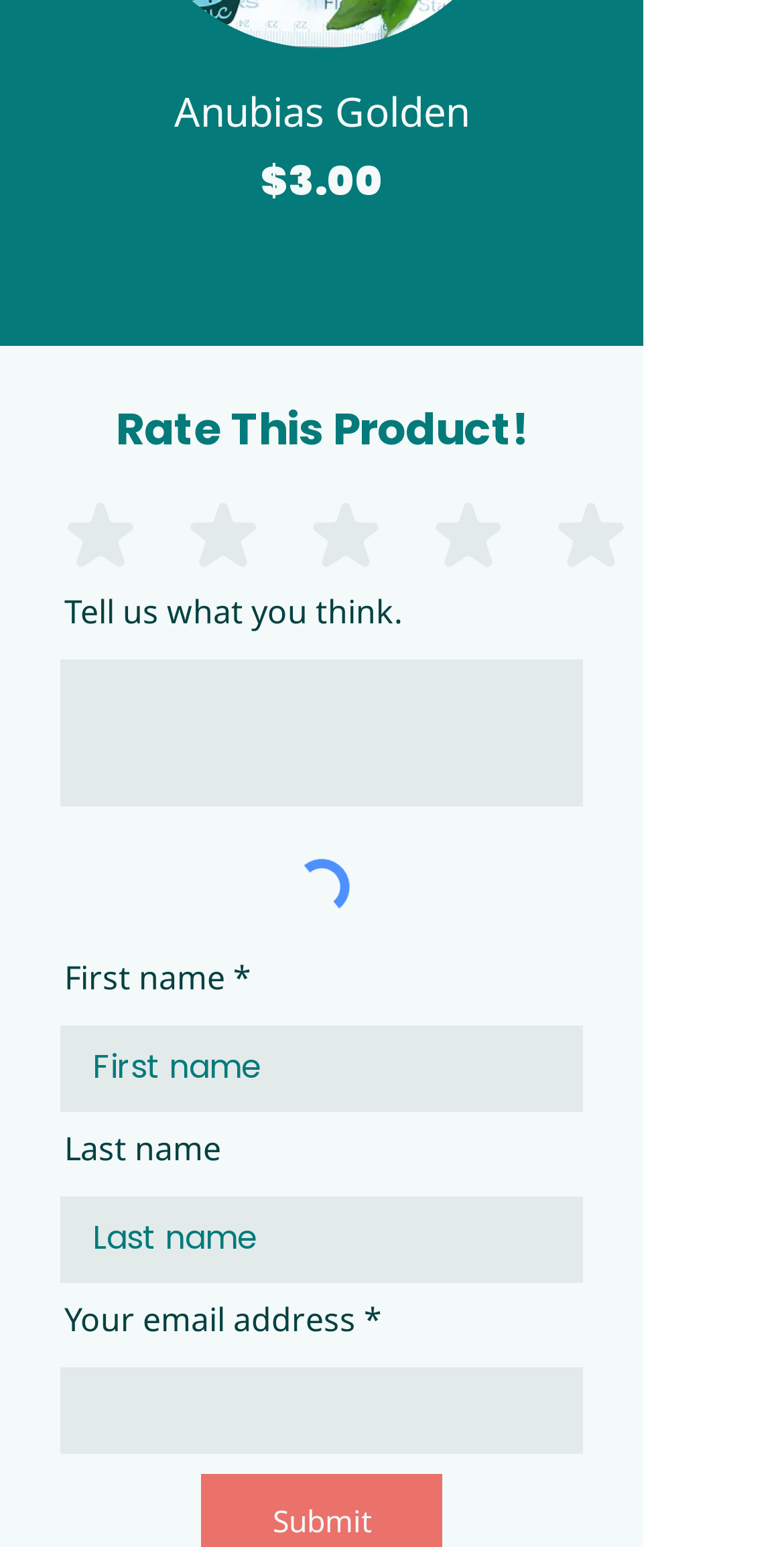Specify the bounding box coordinates of the region I need to click to perform the following instruction: "Enter your first name". The coordinates must be four float numbers in the range of 0 to 1, i.e., [left, top, right, bottom].

[0.077, 0.663, 0.744, 0.718]